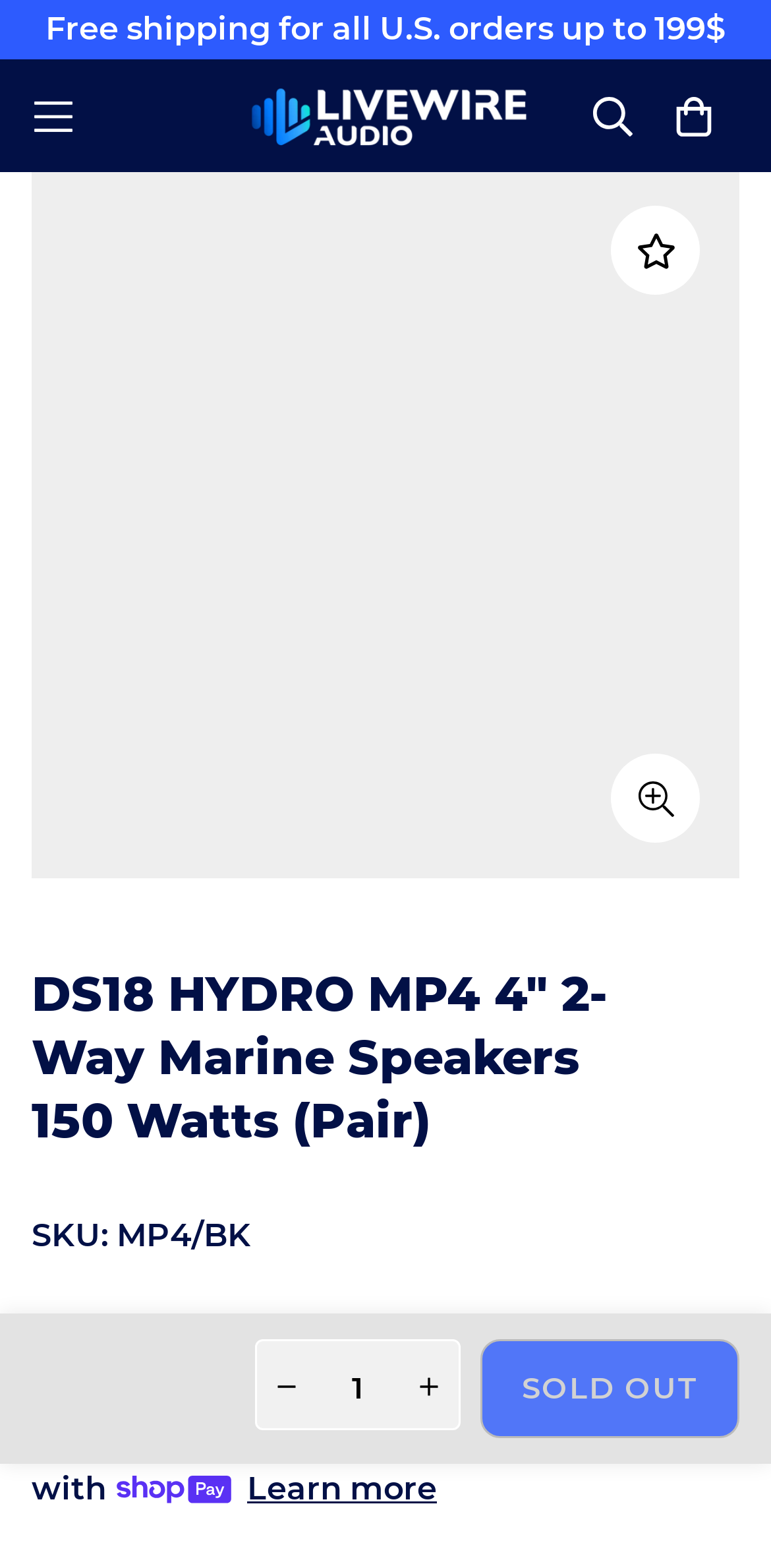Please provide a comprehensive response to the question below by analyzing the image: 
What is the regular price of the product?

The regular price of the product can be found in the section where the product details are listed. It is mentioned as 'Regular price' with a value of $89.94, which is crossed out to indicate a sale.